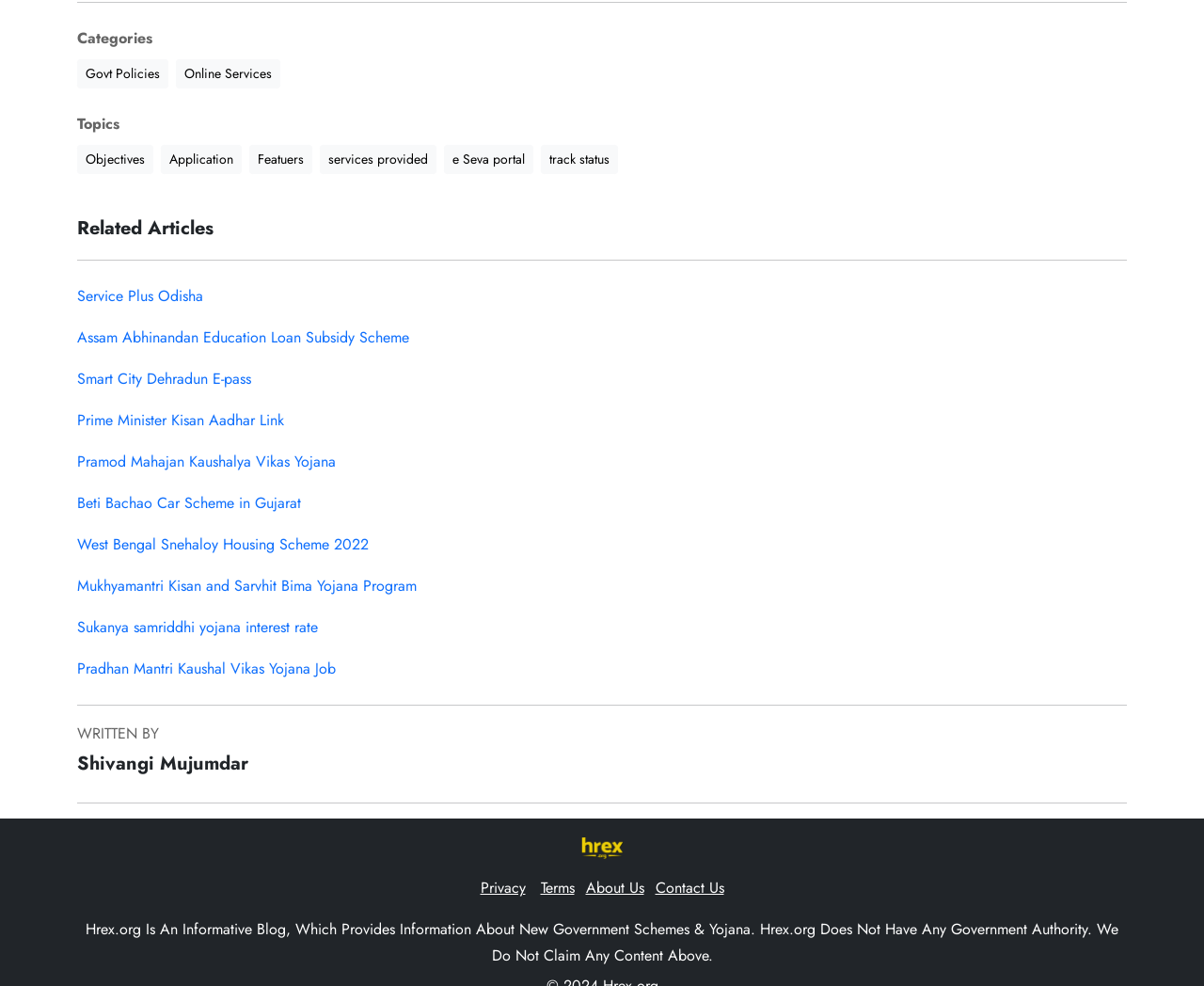What is the topic of the 'Related Articles' section?
Answer the question in as much detail as possible.

The 'Related Articles' section lists several links to articles about government schemes and yojana, such as 'Service Plus Odisha', 'Assam Abhinandan Education Loan Subsidy Scheme', and 'Prime Minister Kisan Aadhar Link'. This suggests that the topic of the 'Related Articles' section is government schemes and yojana.